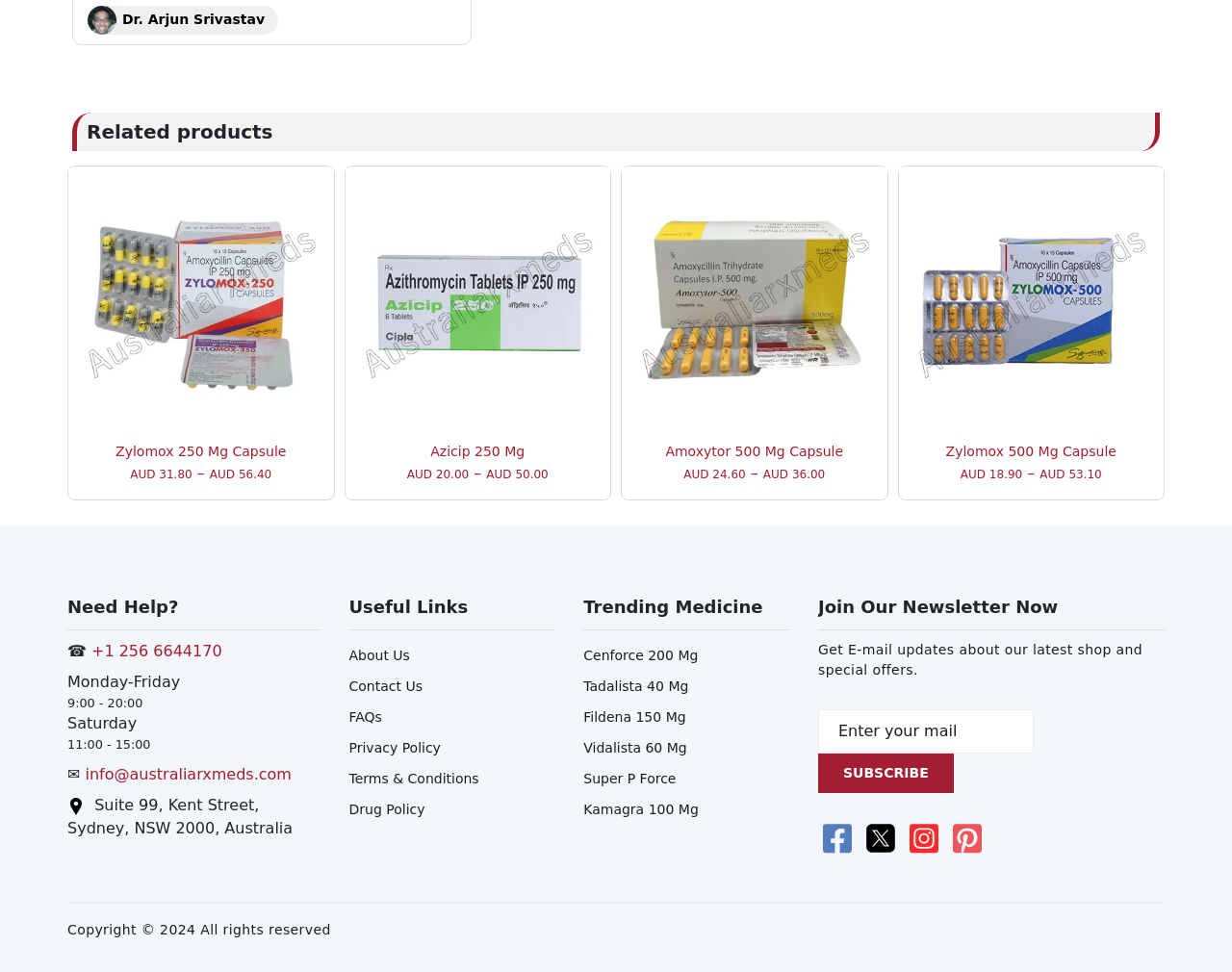Please provide the bounding box coordinates for the element that needs to be clicked to perform the following instruction: "Check the news". The coordinates should be given as four float numbers between 0 and 1, i.e., [left, top, right, bottom].

None